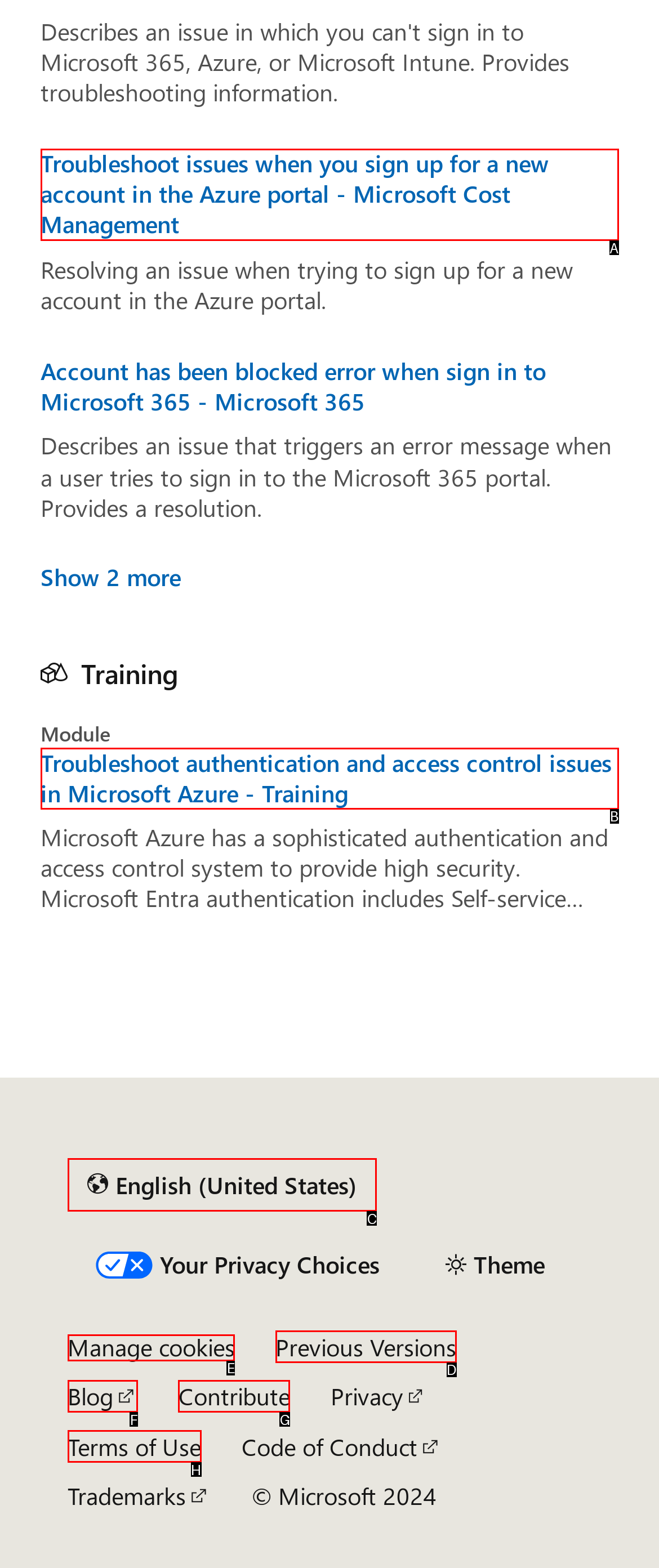Tell me which letter corresponds to the UI element that should be clicked to fulfill this instruction: Click the 'Manage cookies' button
Answer using the letter of the chosen option directly.

E